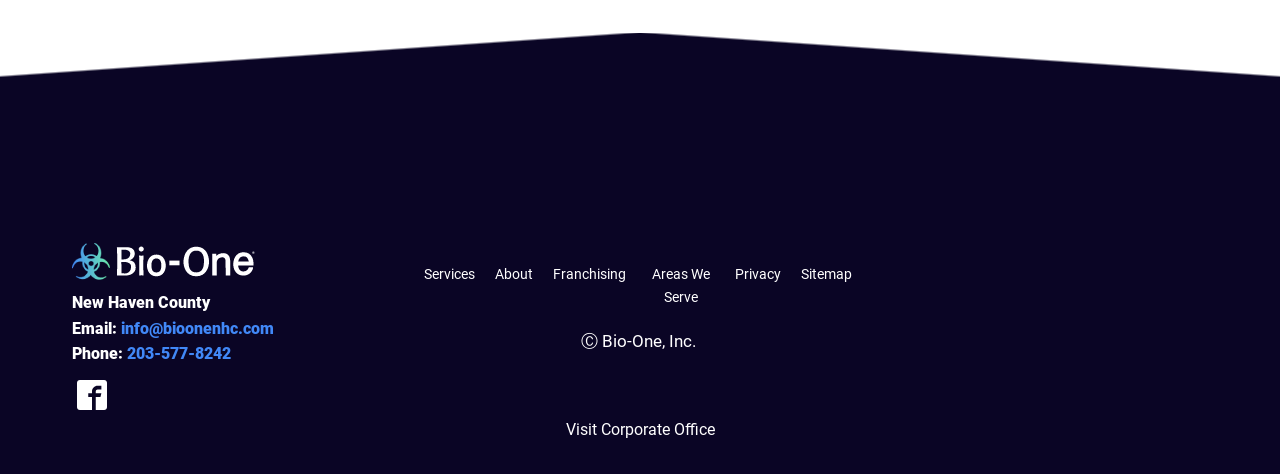Answer this question in one word or a short phrase: What is the phone number of the company?

203-577-8242